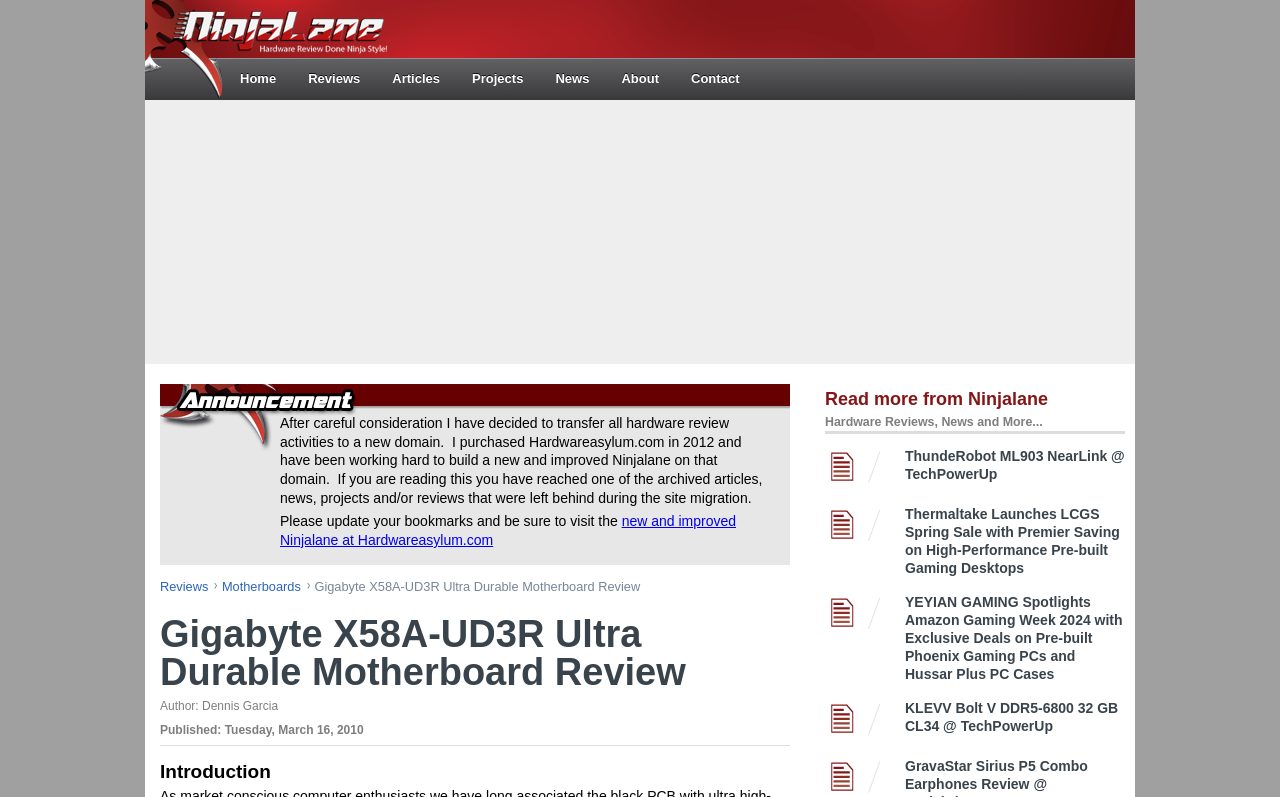What is the category of the review?
Please use the image to provide an in-depth answer to the question.

I found the answer by looking at the link 'Motherboards' which is located in the header section of the webpage, indicating that the review is categorized under Motherboards.